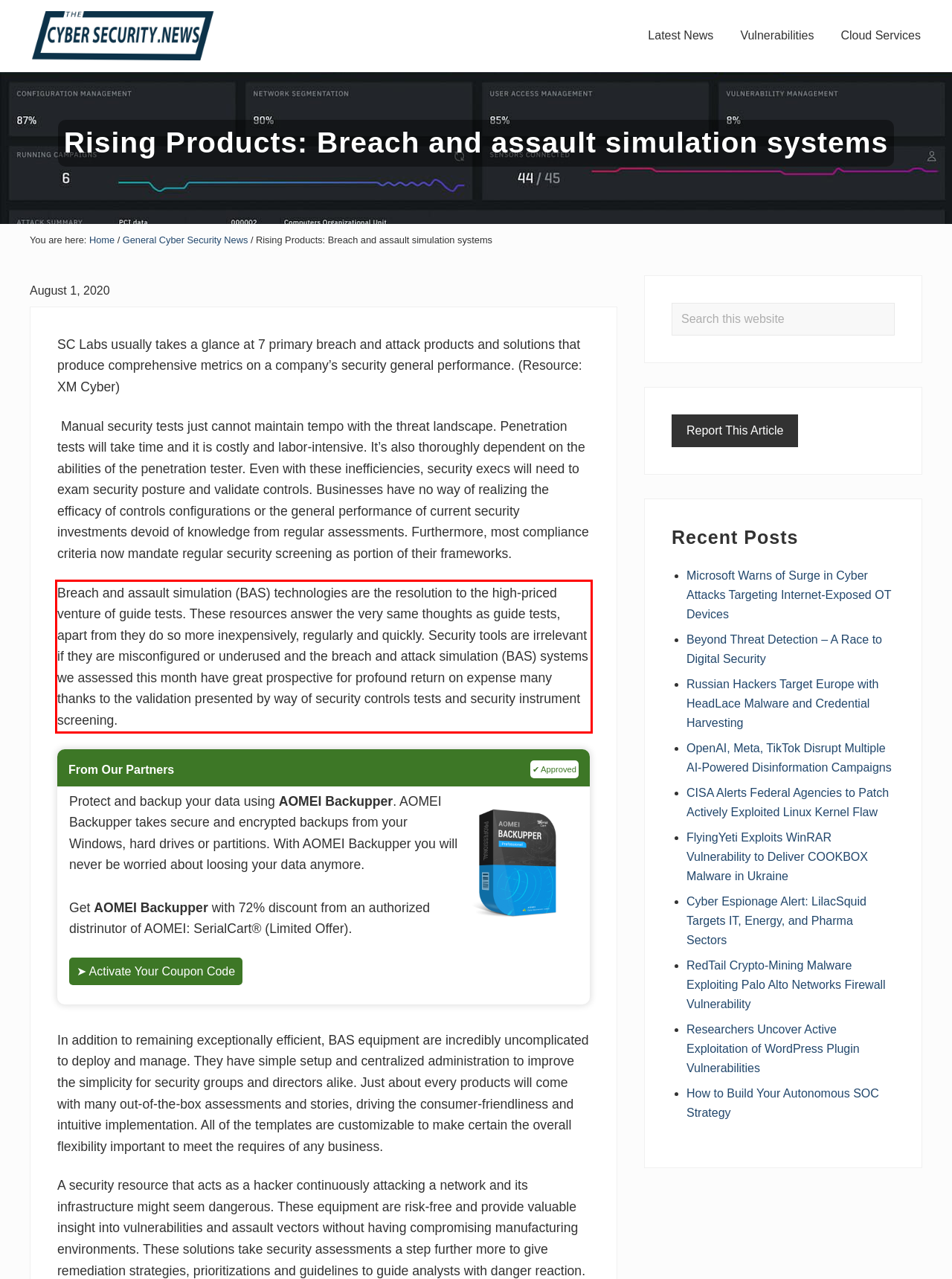Please look at the screenshot provided and find the red bounding box. Extract the text content contained within this bounding box.

Breach and assault simulation (BAS) technologies are the resolution to the high-priced venture of guide tests. These resources answer the very same thoughts as guide tests, apart from they do so more inexpensively, regularly and quickly. Security tools are irrelevant if they are misconfigured or underused and the breach and attack simulation (BAS) systems we assessed this month have great prospective for profound return on expense many thanks to the validation presented by way of security controls tests and security instrument screening.